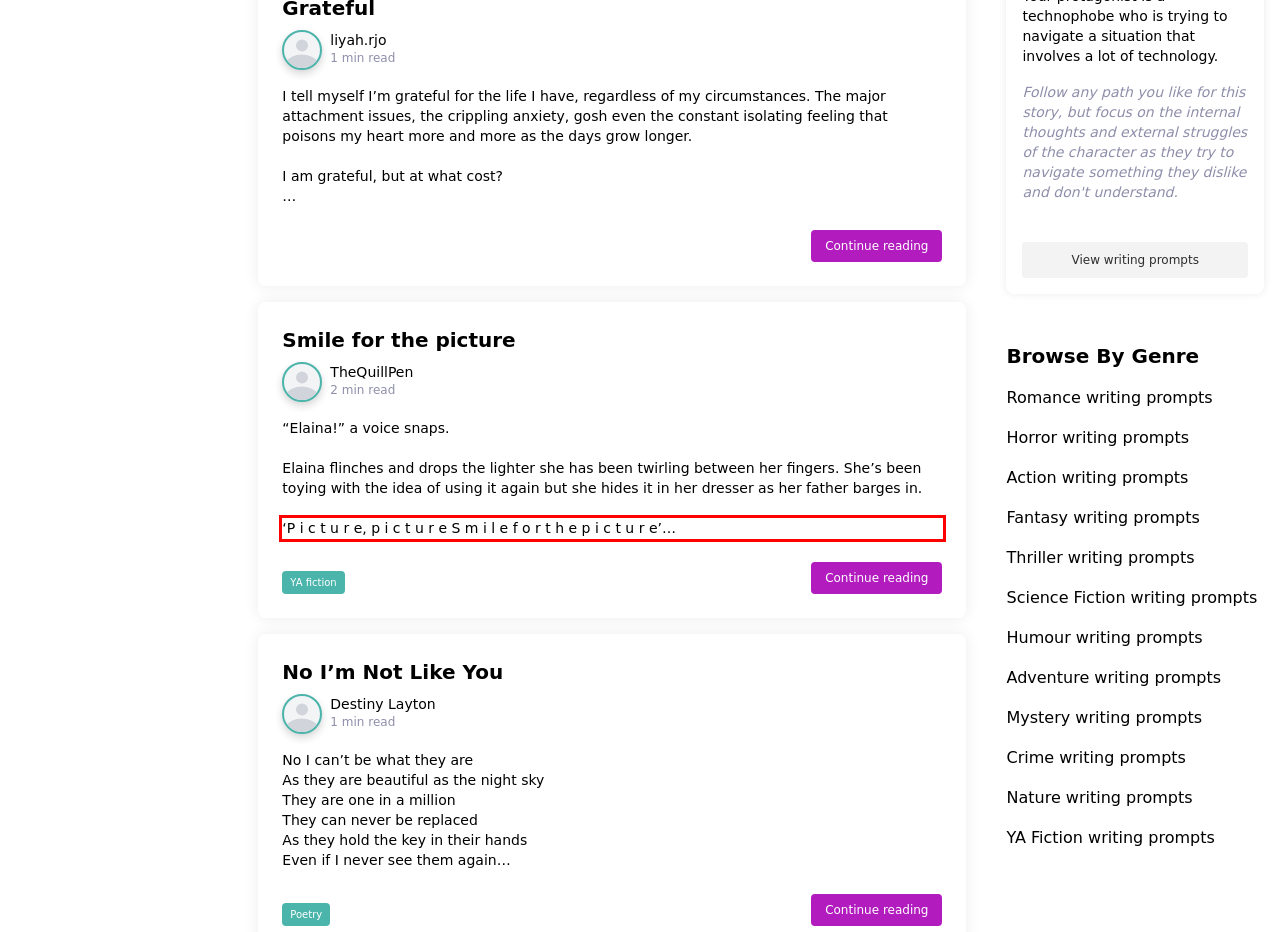In the given screenshot, locate the red bounding box and extract the text content from within it.

‘P i c t u r e, p i c t u r e S m i l e f o r t h e p i c t u r e’